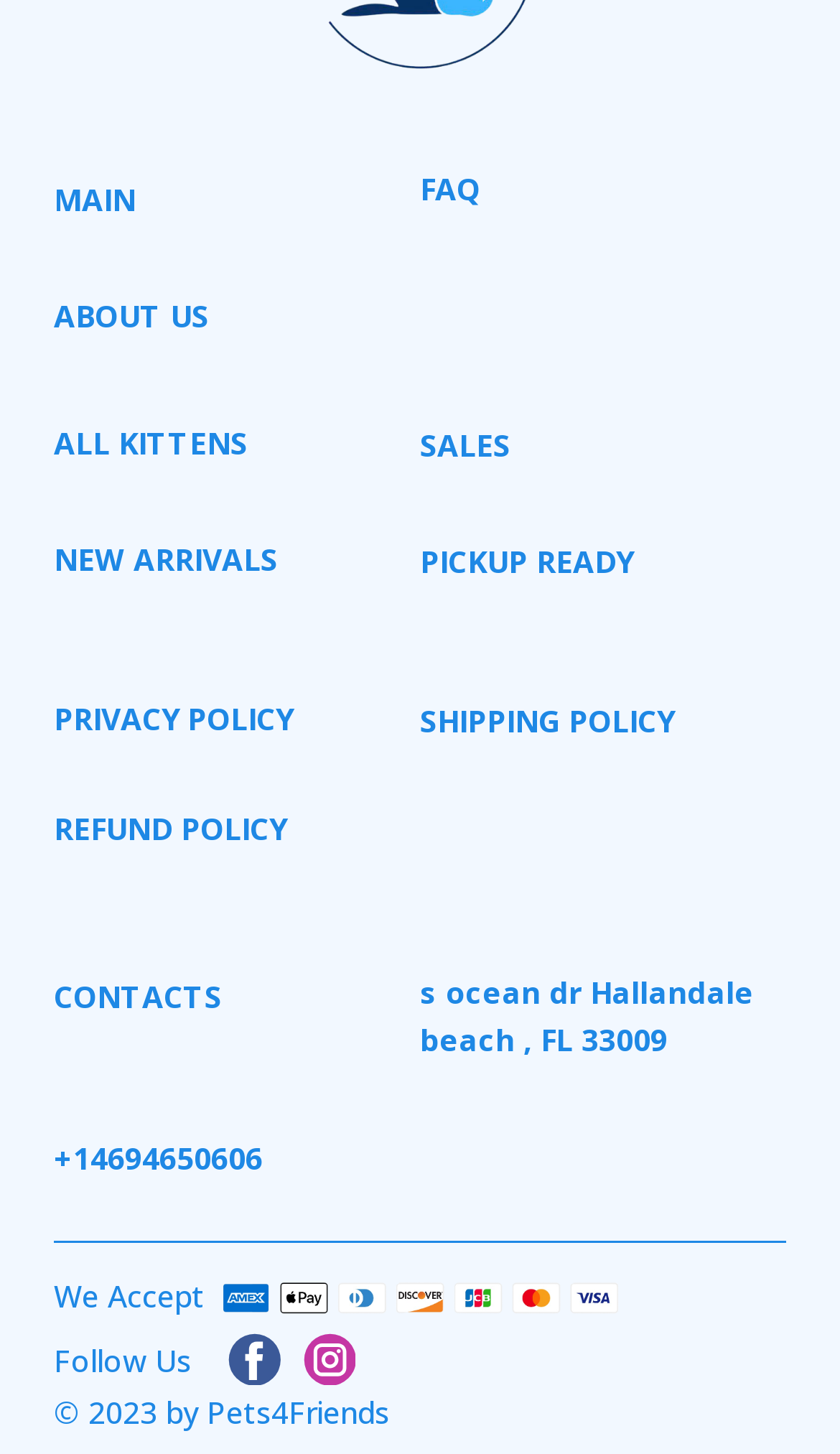Please find the bounding box coordinates of the element that needs to be clicked to perform the following instruction: "check new arrivals". The bounding box coordinates should be four float numbers between 0 and 1, represented as [left, top, right, bottom].

[0.064, 0.369, 0.331, 0.402]